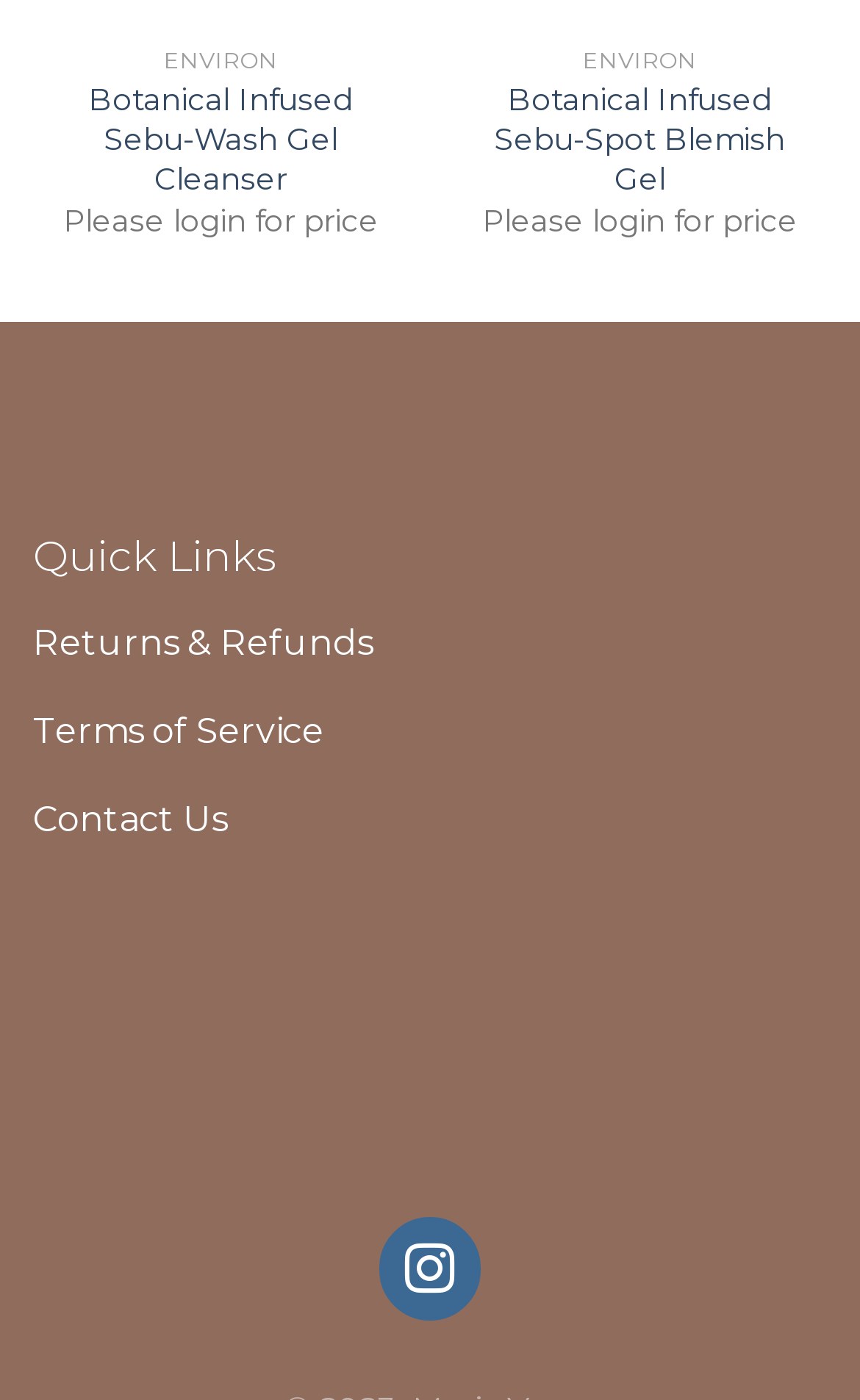How many products are listed on this page?
Using the visual information, answer the question in a single word or phrase.

2